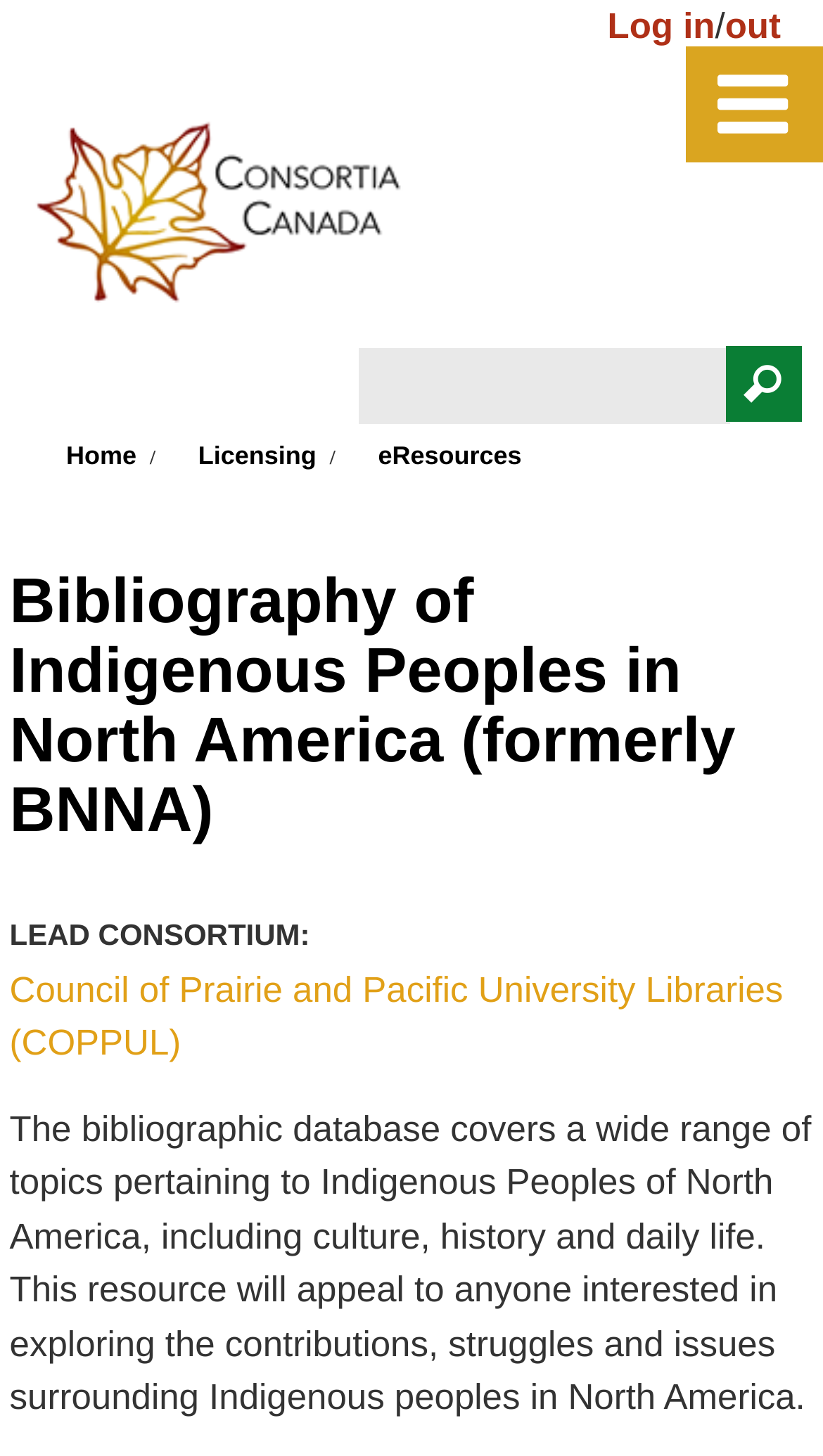Pinpoint the bounding box coordinates of the element to be clicked to execute the instruction: "Log in to the system".

[0.738, 0.004, 0.869, 0.032]